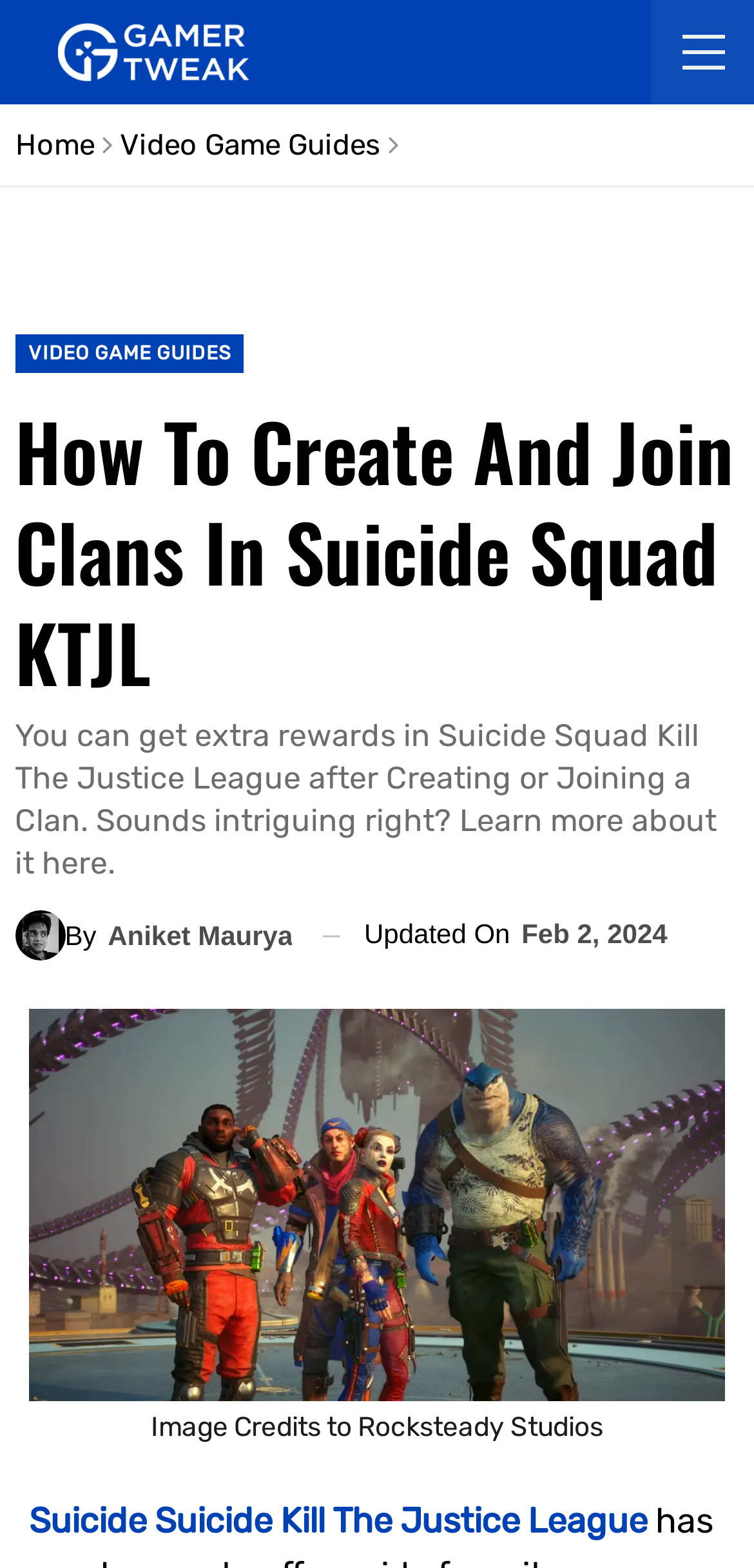Determine the bounding box for the described UI element: "By Aniket Maurya".

[0.019, 0.579, 0.388, 0.613]